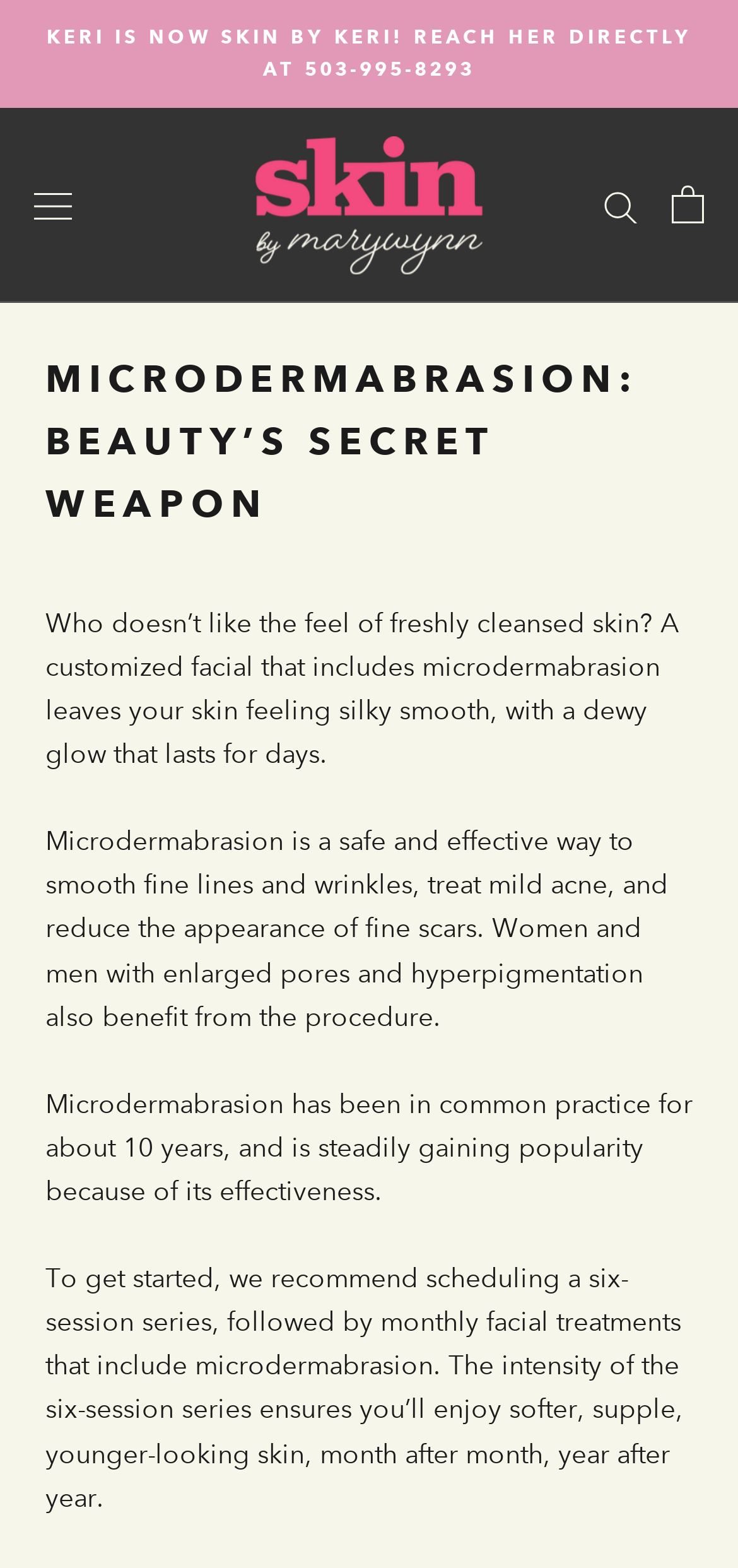What is the effect of microdermabrasion on fine lines and wrinkles?
Please answer the question with as much detail as possible using the screenshot.

According to the static text element on the page, microdermabrasion is a safe and effective way to smooth fine lines and wrinkles.